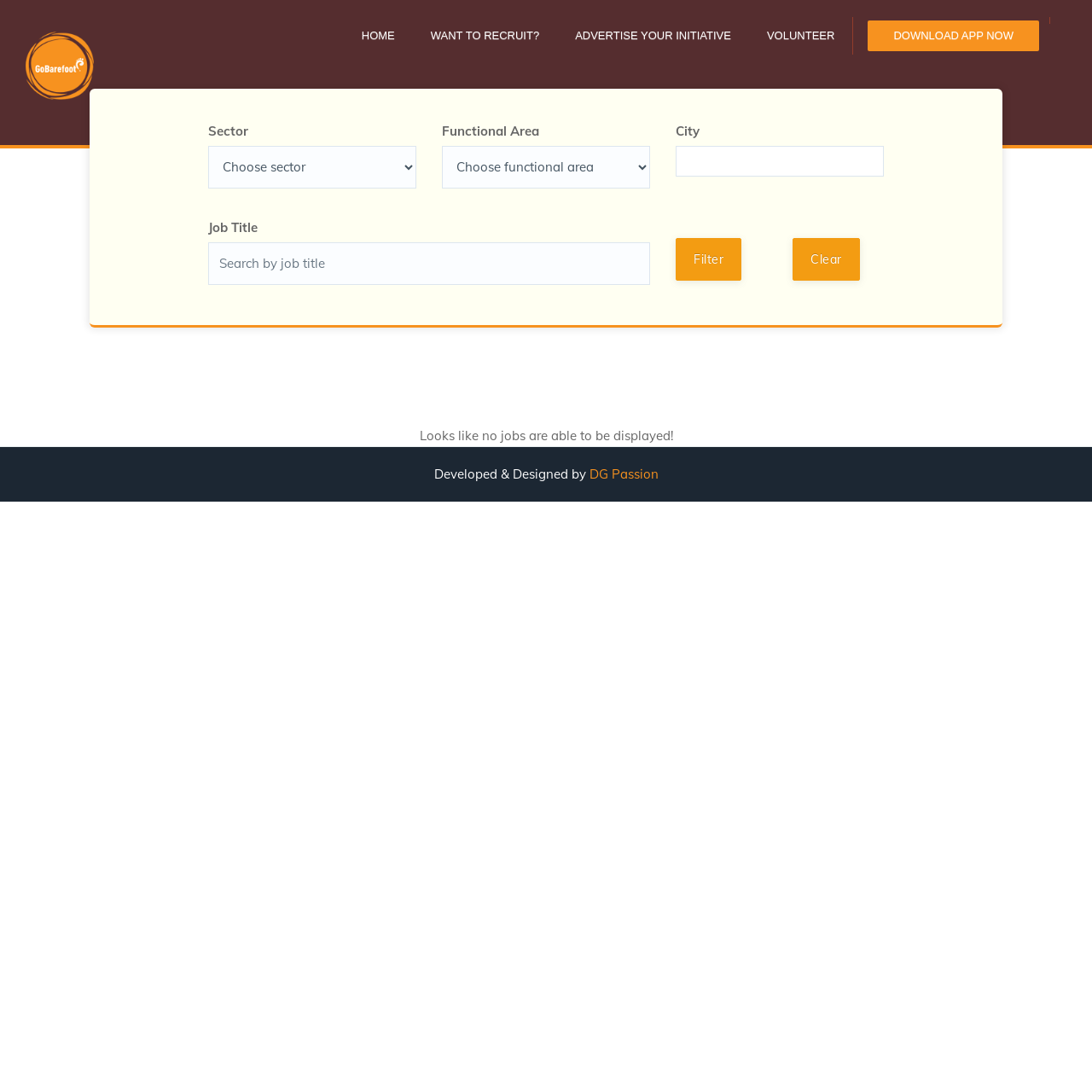Specify the bounding box coordinates of the region I need to click to perform the following instruction: "go to home page". The coordinates must be four float numbers in the range of 0 to 1, i.e., [left, top, right, bottom].

[0.324, 0.019, 0.369, 0.058]